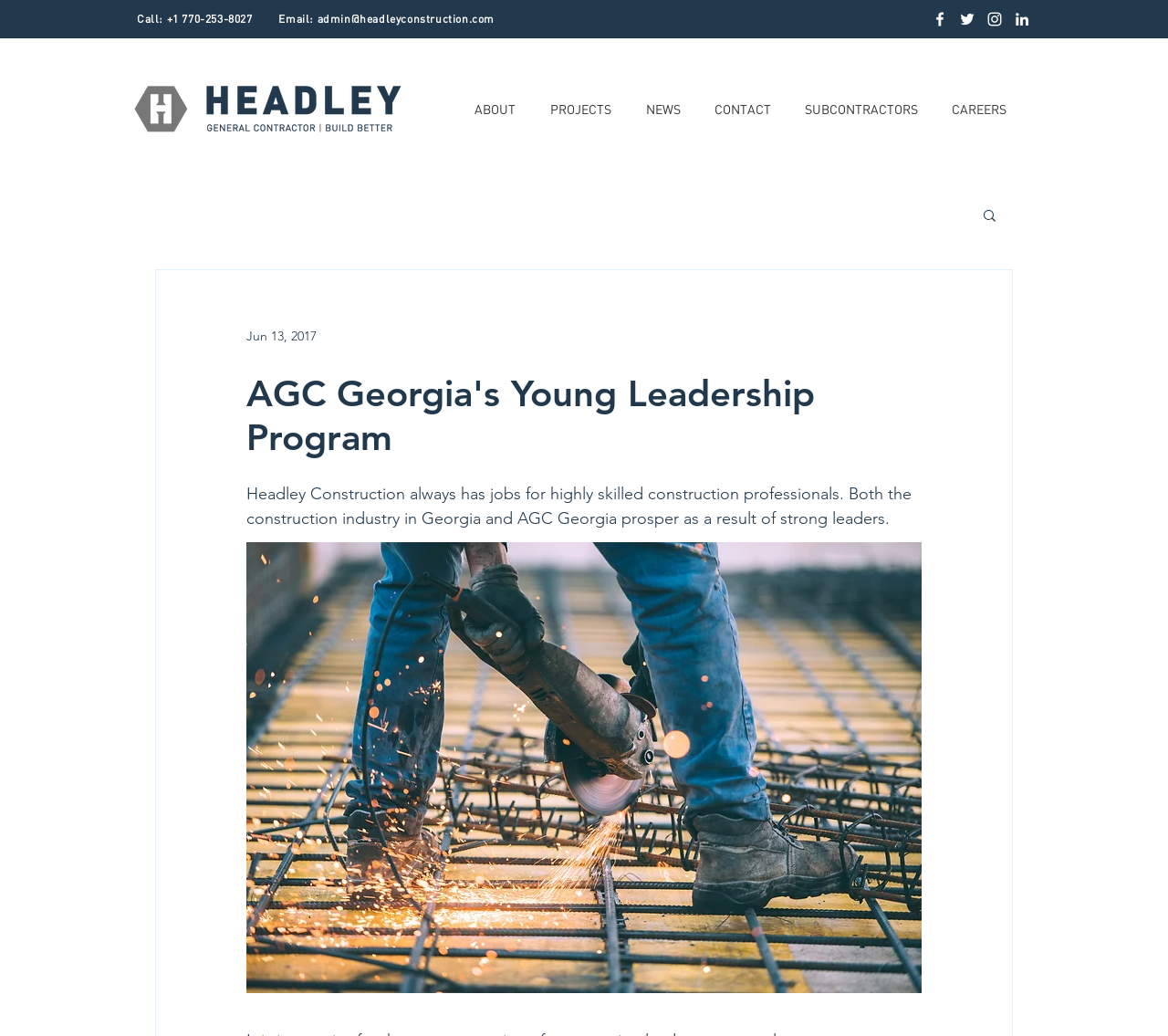Determine the main heading of the webpage and generate its text.

AGC Georgia's Young Leadership Program